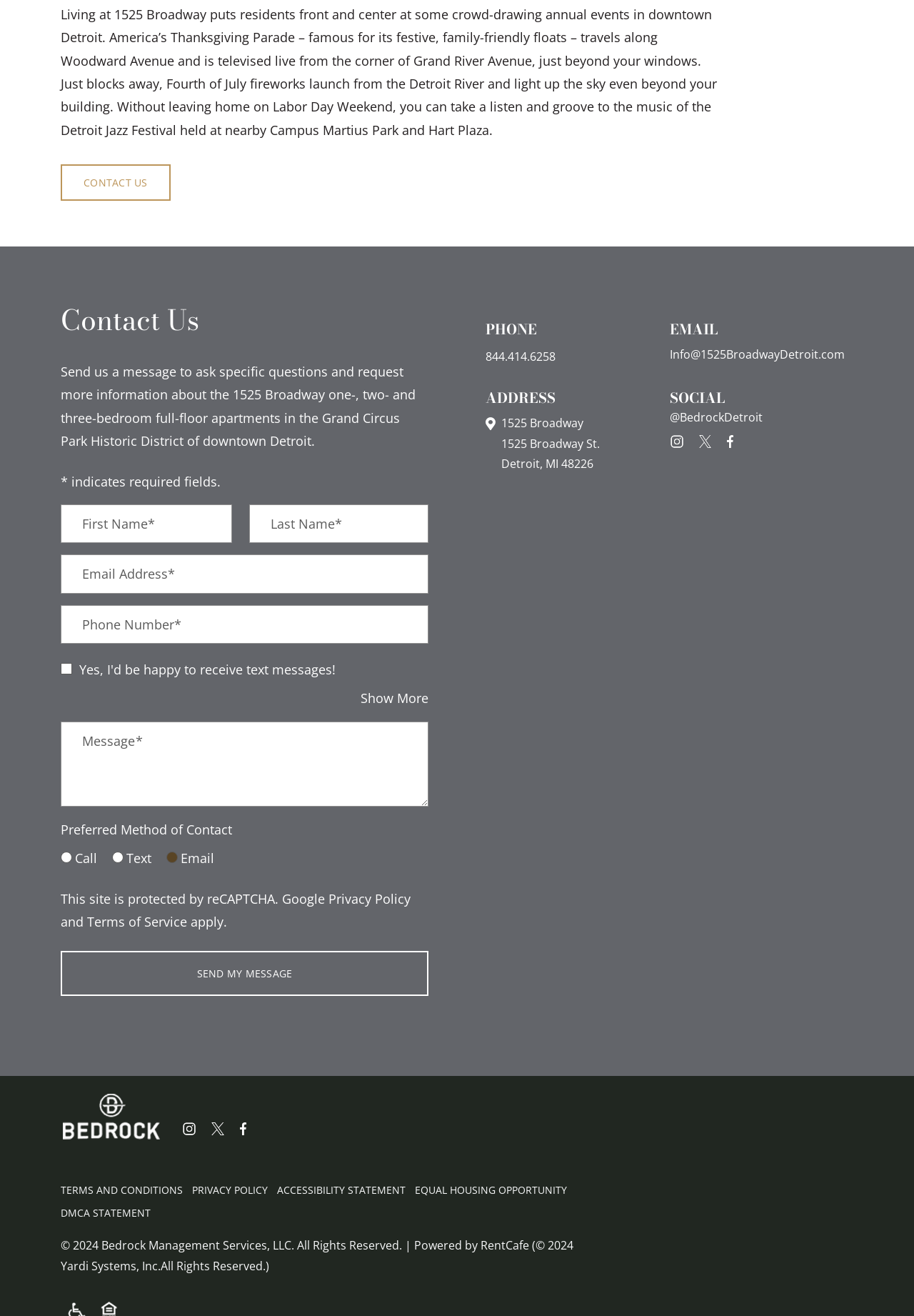What is the event mentioned in the text that takes place on Labor Day Weekend?
From the image, provide a succinct answer in one word or a short phrase.

Detroit Jazz Festival